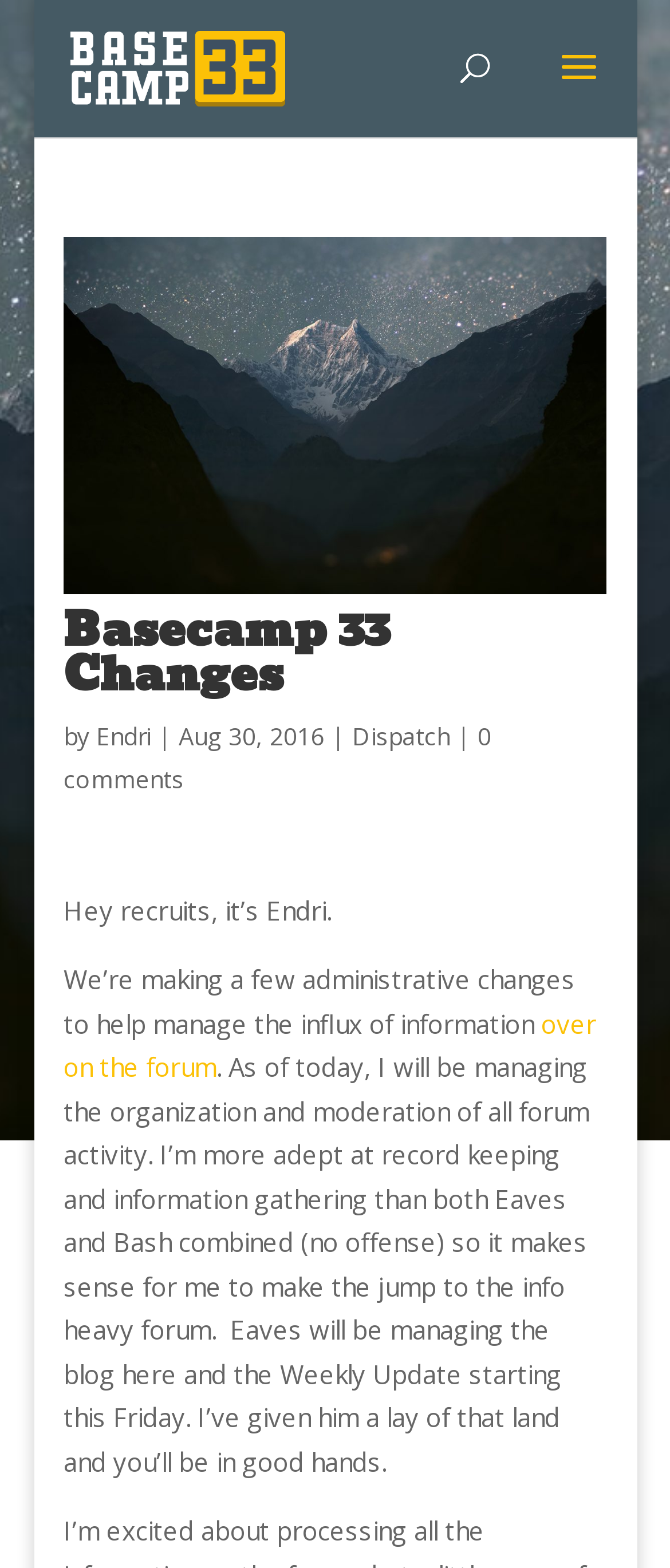Please locate and generate the primary heading on this webpage.

Basecamp 33 Changes